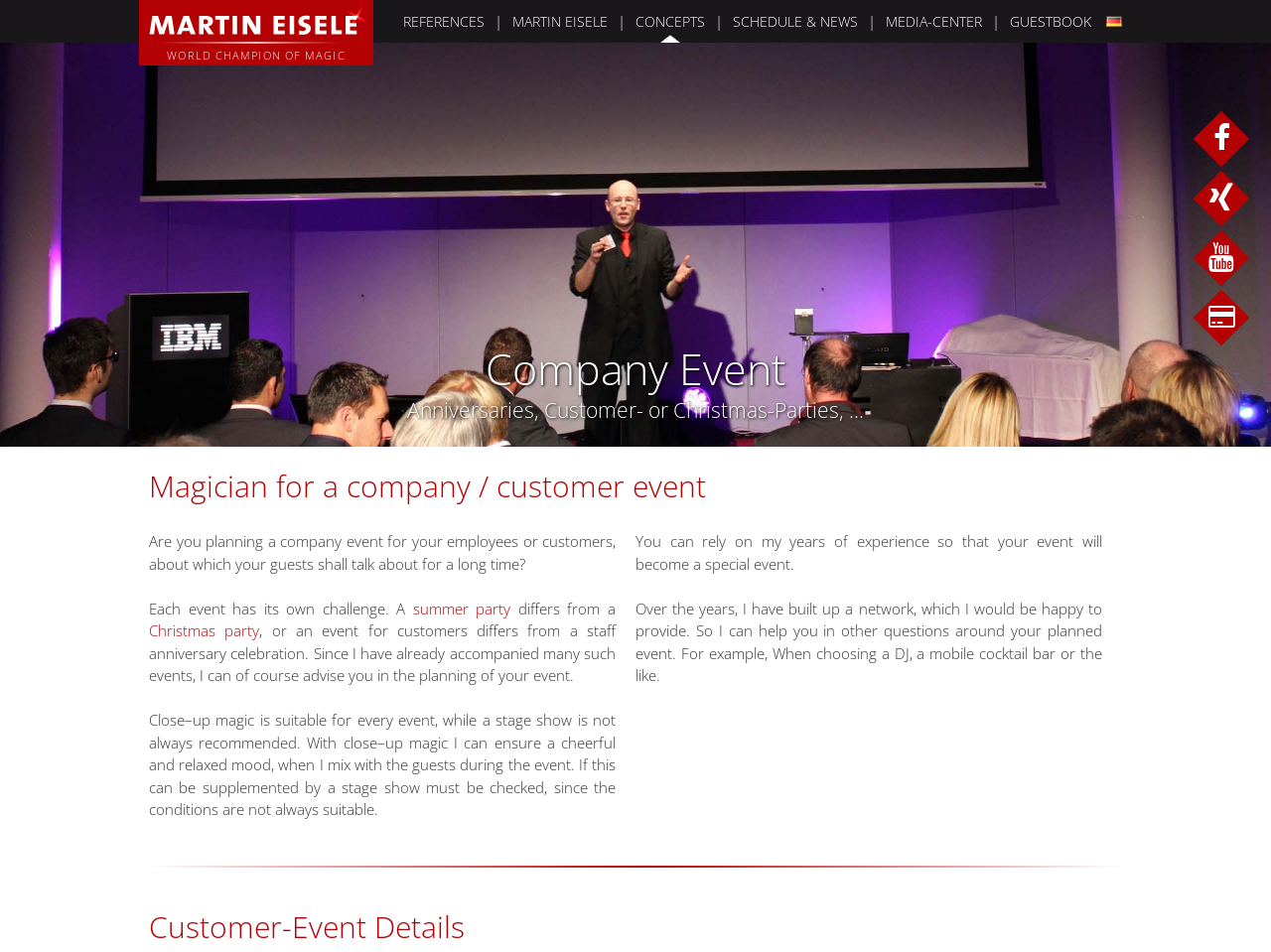Reply to the question with a single word or phrase:
What type of event is the magician suitable for?

Company or customer event